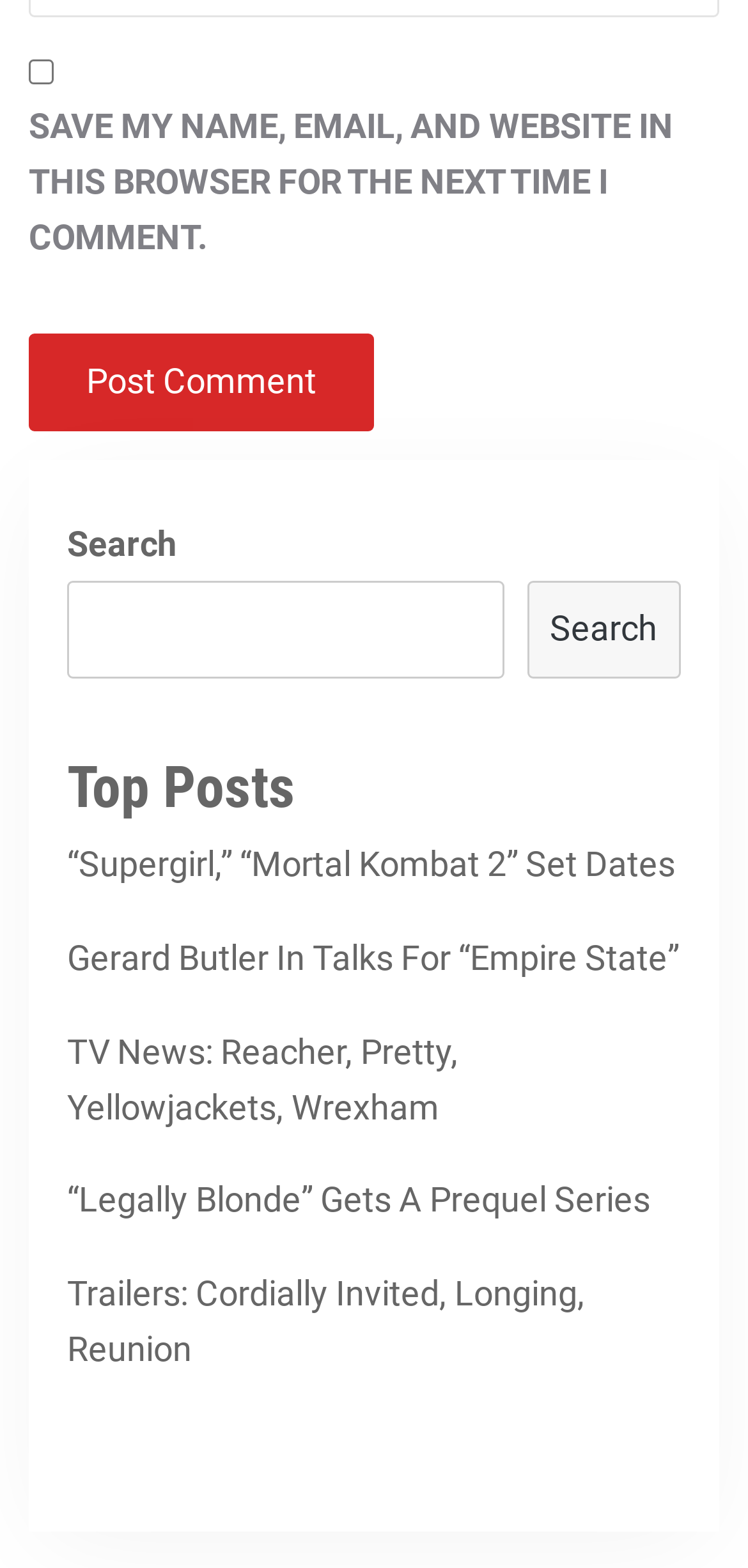Give a one-word or phrase response to the following question: How many links are there under the 'Top Posts' heading?

5